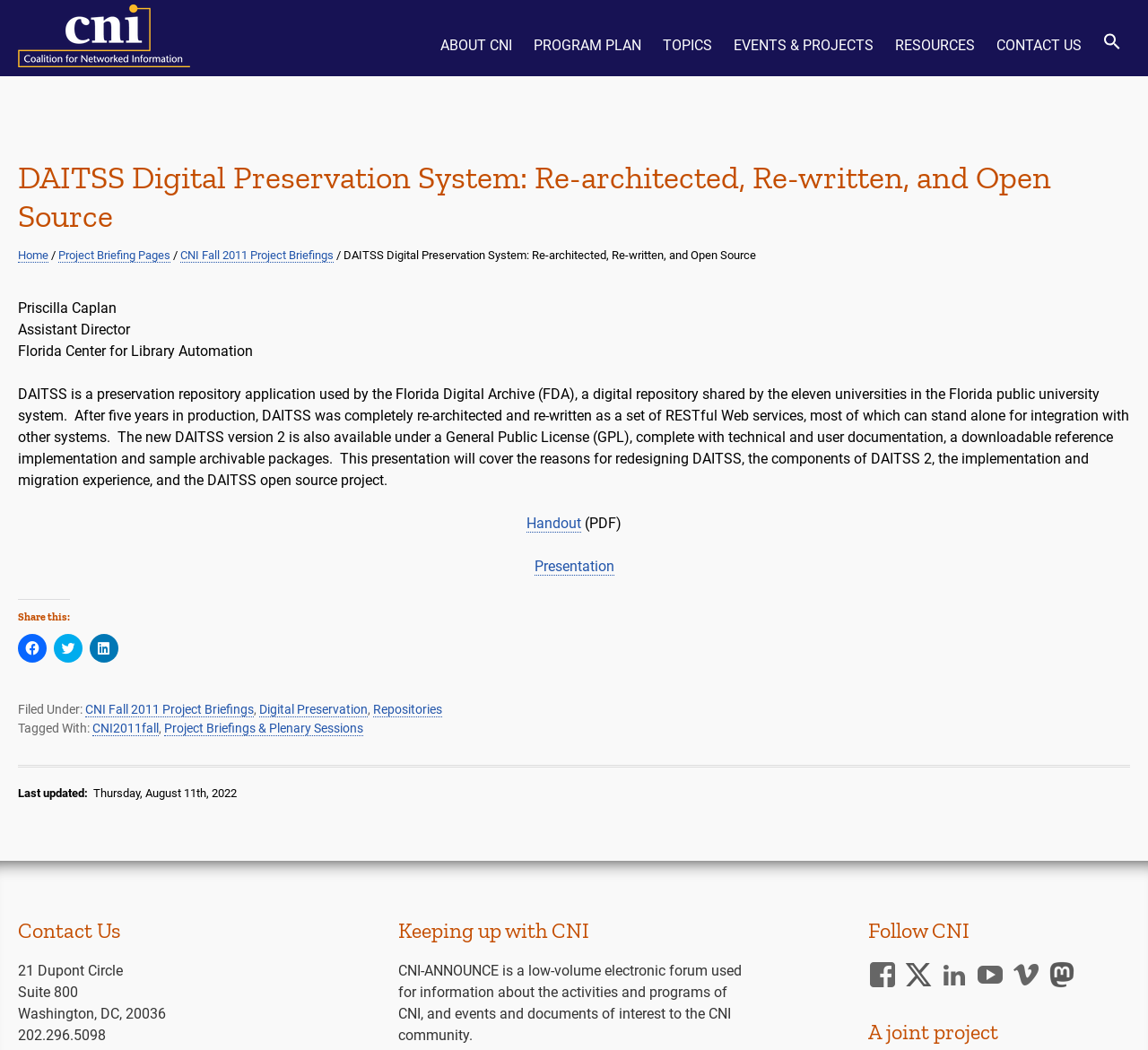What is the date of the last update?
Based on the image, answer the question with as much detail as possible.

The question asks for the date of the last update. From the webpage, we can see that the text 'Last updated:' is followed by 'Thursday, August 11th, 2022'. Therefore, the answer is Thursday, August 11th, 2022.